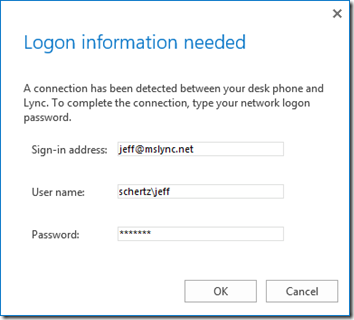Summarize the image with a detailed description that highlights all prominent details.

The image displays a prompt titled "Logon information needed," which informs the user that a connection has been detected between their desk phone and the Lync application. The message emphasizes the need to complete the connection by entering the necessary network logon credentials. 

In the prompt, the user is required to provide three specific details:
1. **Sign-in address:** A pre-filled email address format indicating it is associated with Lync, here shown as "jeff@mslync.net."
2. **User name:** The username field is populated with "schertz\jeff," which hints at a potential Active Directory format.
3. **Password:** The user must fill in their password, represented with asterisks for security.

At the bottom, there are two buttons: **OK** and **Cancel**, allowing the user to either proceed with the provided information or cancel the logon process. This interface is essential for users connecting their desk phones to Lync for communication and collaboration.